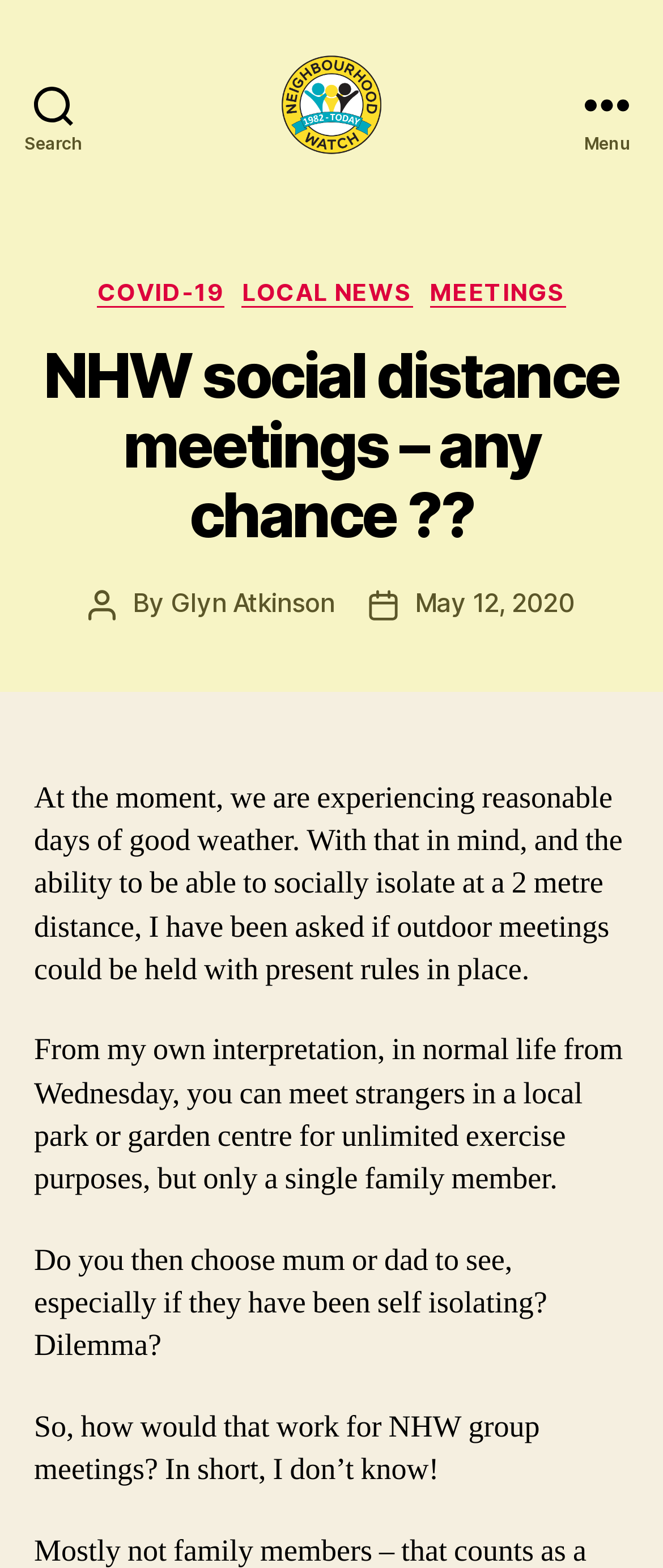Please provide the bounding box coordinates for the element that needs to be clicked to perform the following instruction: "Read about COVID-19". The coordinates should be given as four float numbers between 0 and 1, i.e., [left, top, right, bottom].

[0.147, 0.177, 0.34, 0.197]